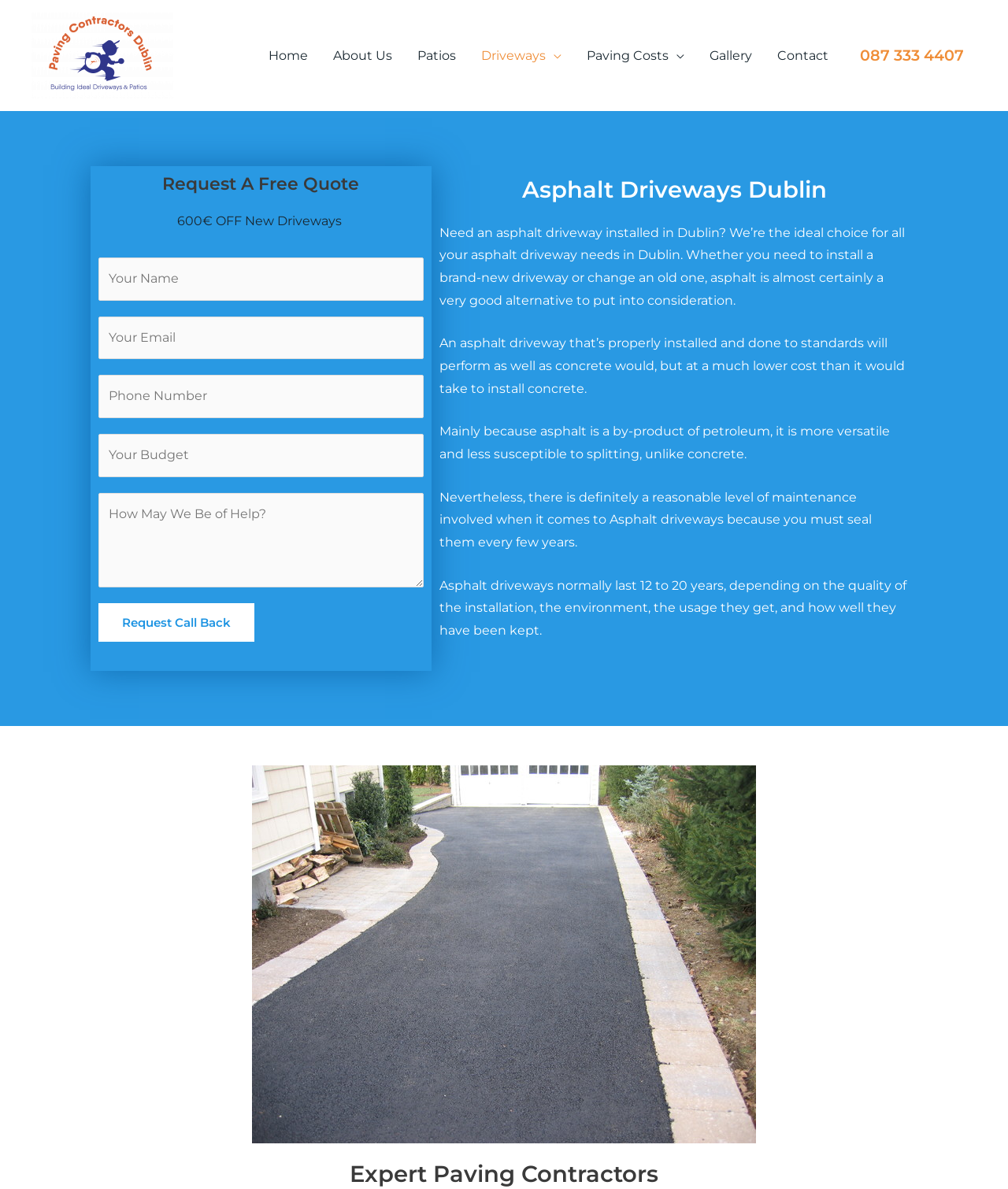Identify the coordinates of the bounding box for the element that must be clicked to accomplish the instruction: "Enter your name".

[0.098, 0.216, 0.42, 0.253]